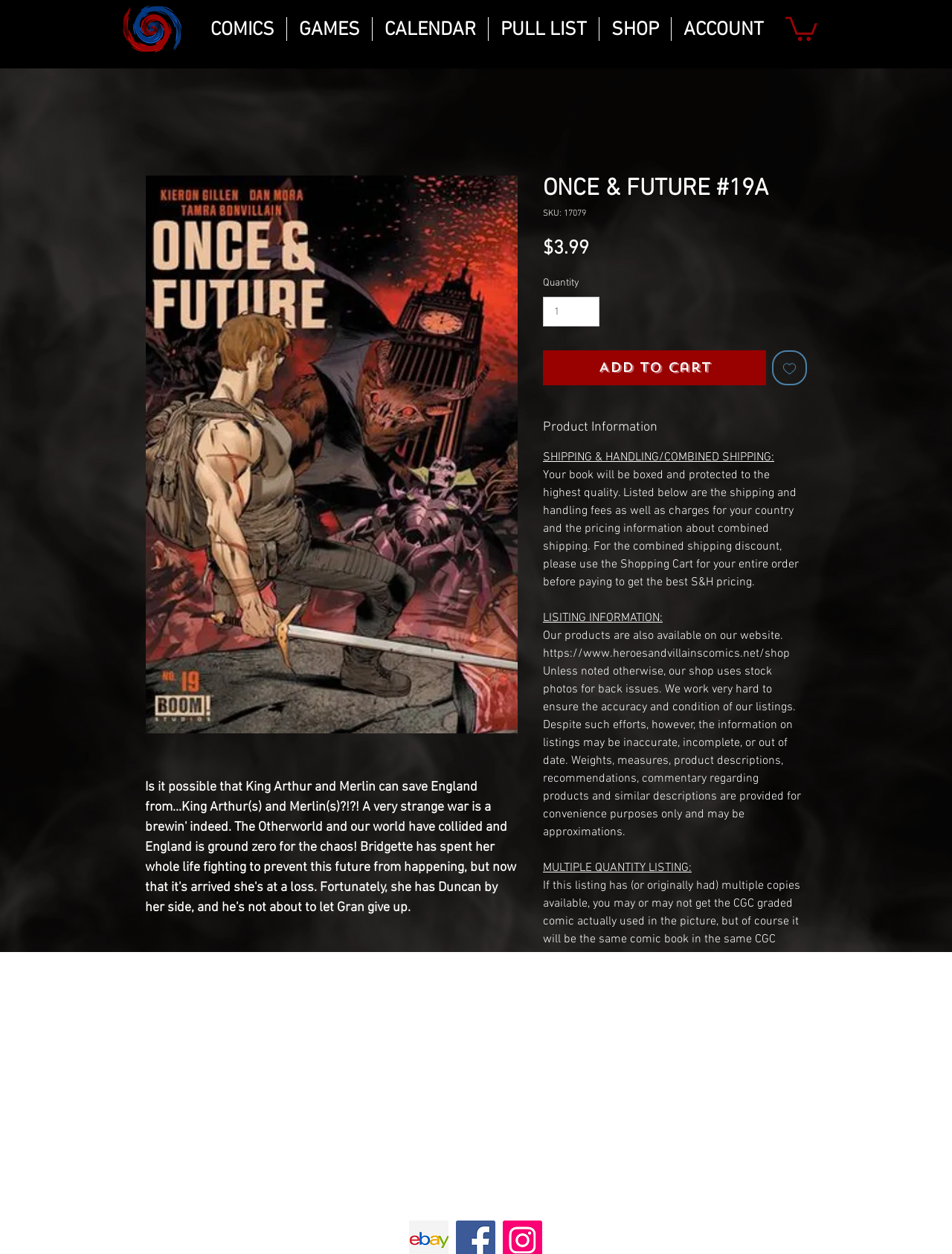Kindly determine the bounding box coordinates for the clickable area to achieve the given instruction: "Read the article about Matt James Recalls 'Hard Conversation' With Rachael After Party Photo".

None